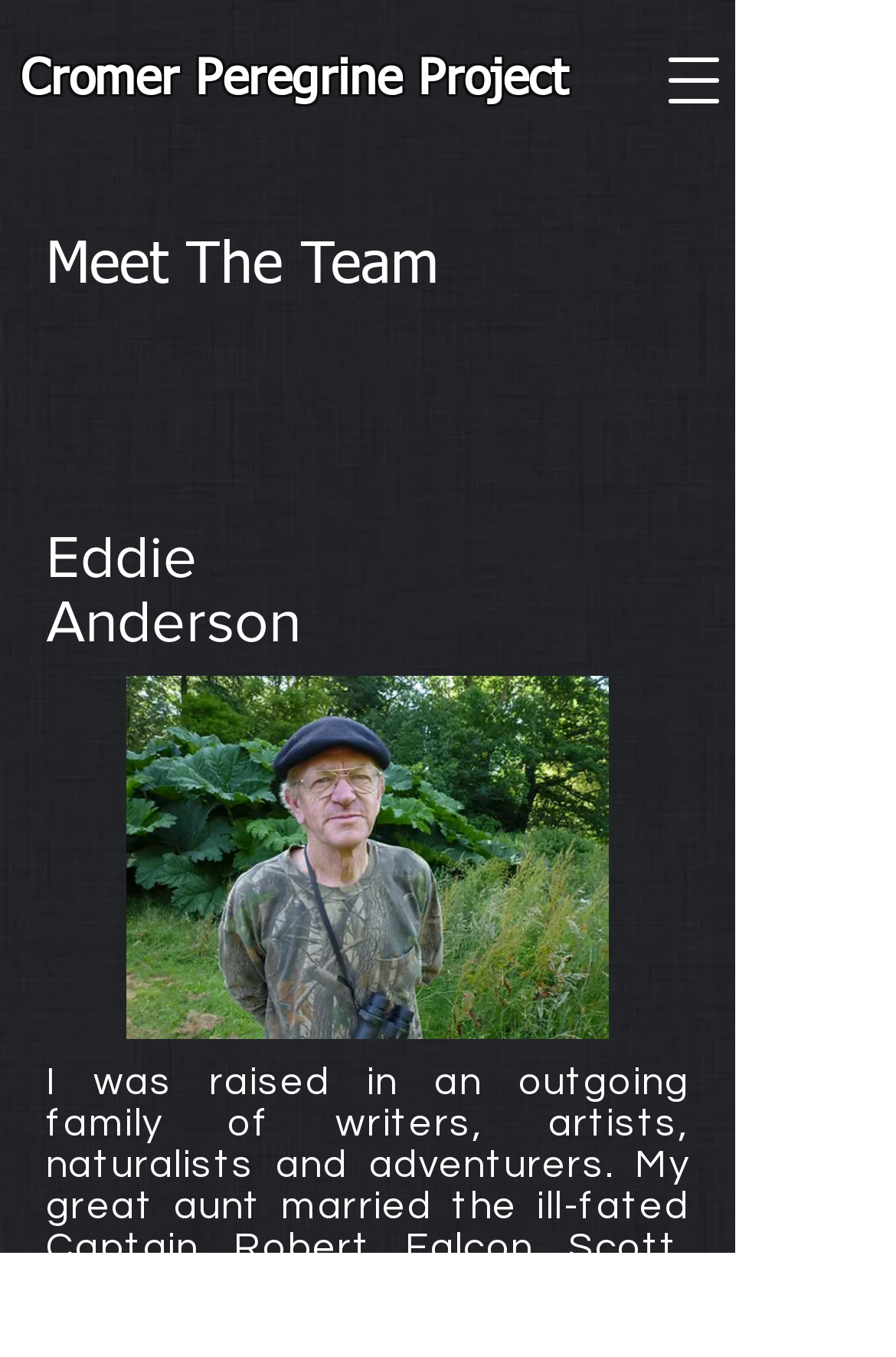What is the format of the team member images?
Look at the image and respond with a single word or a short phrase.

jpg